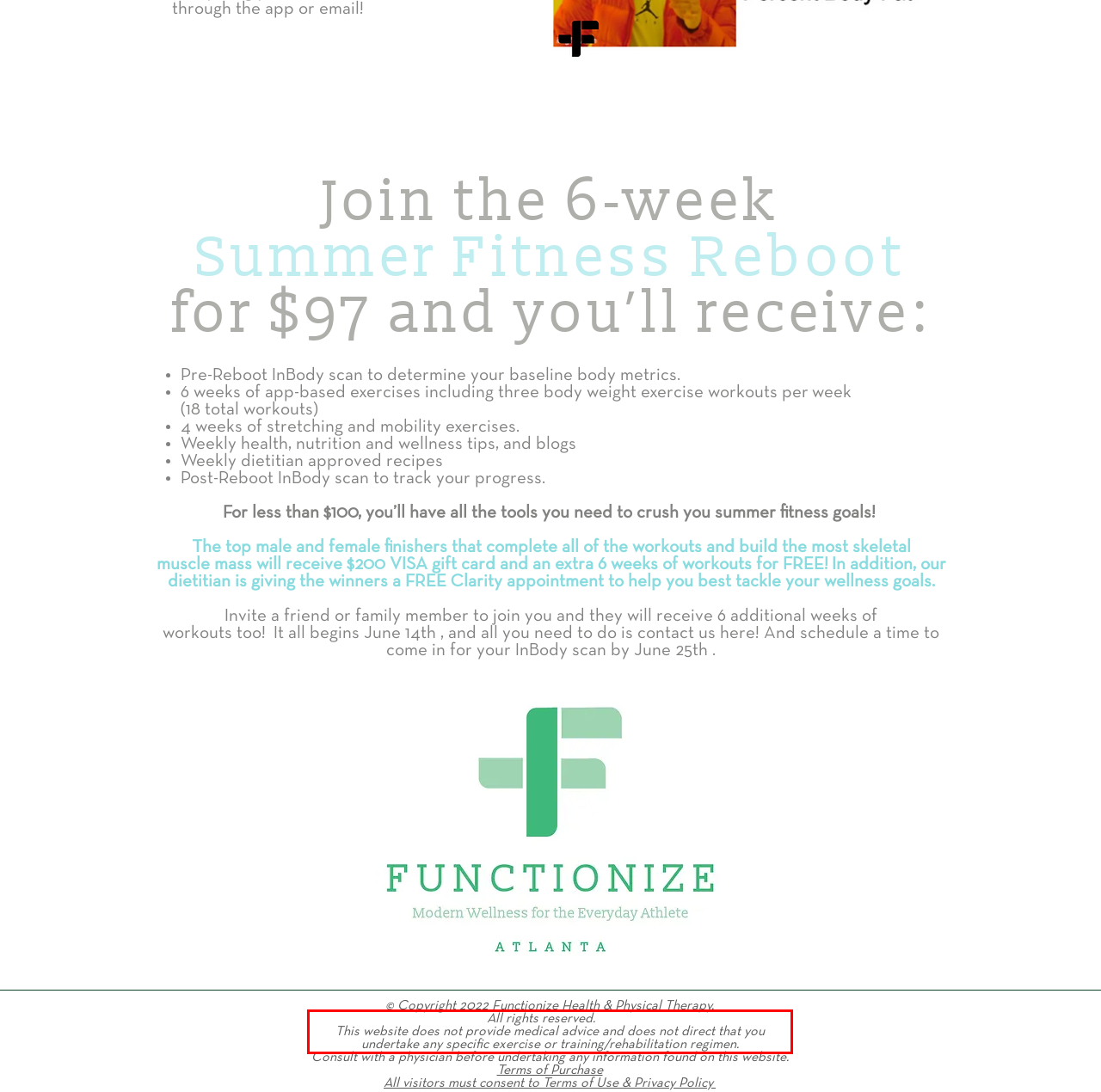Given a screenshot of a webpage with a red bounding box, extract the text content from the UI element inside the red bounding box.

All rights reserved. This website does not provide medical advice and does not direct that you undertake any specific exercise or training/rehabilitation regimen.